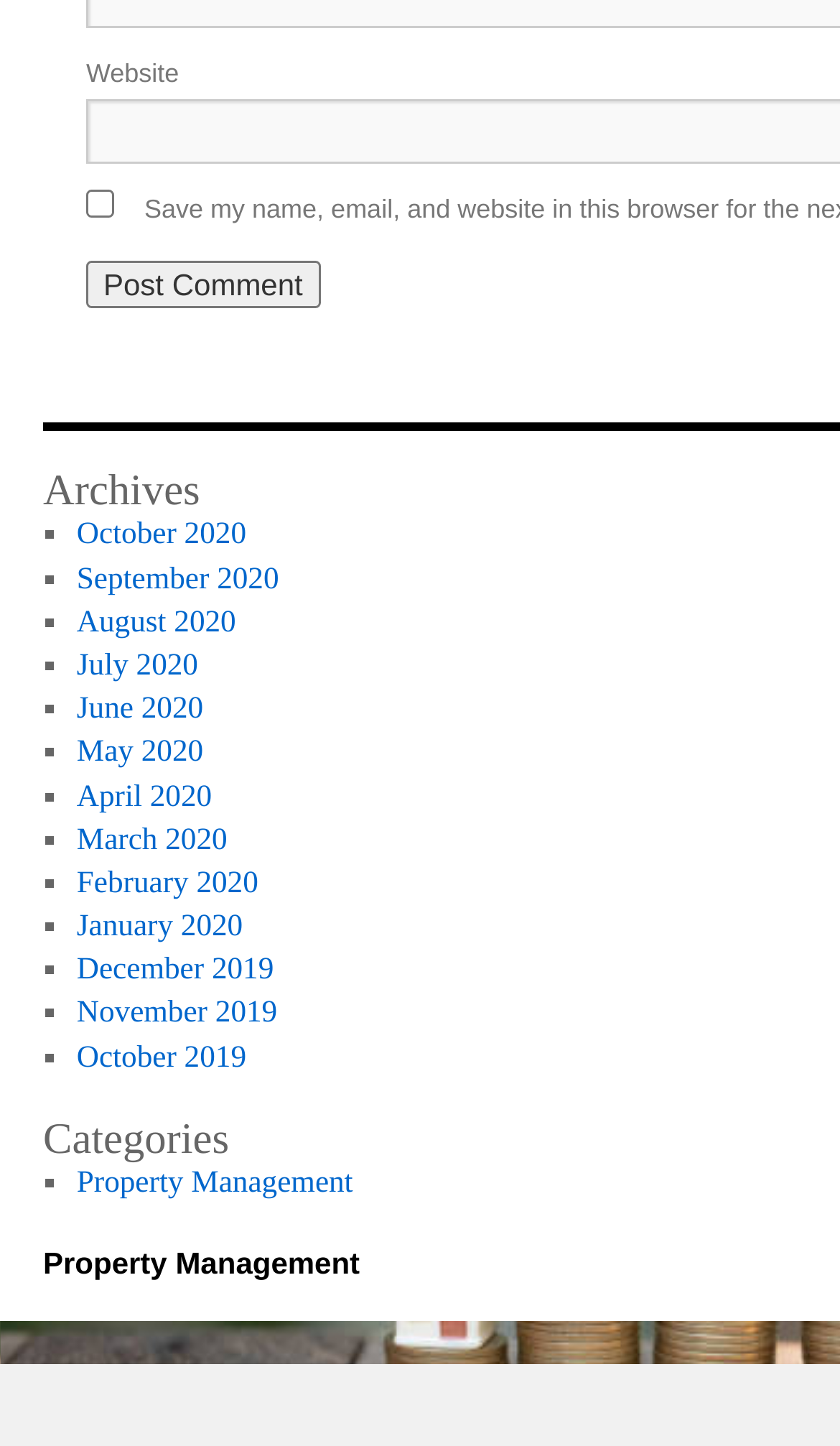What is the common theme among the links in the archives section?
Using the details shown in the screenshot, provide a comprehensive answer to the question.

The links in the archives section all correspond to different months, from January 2020 to December 2019, suggesting that they are archives of posts or articles organized by month.